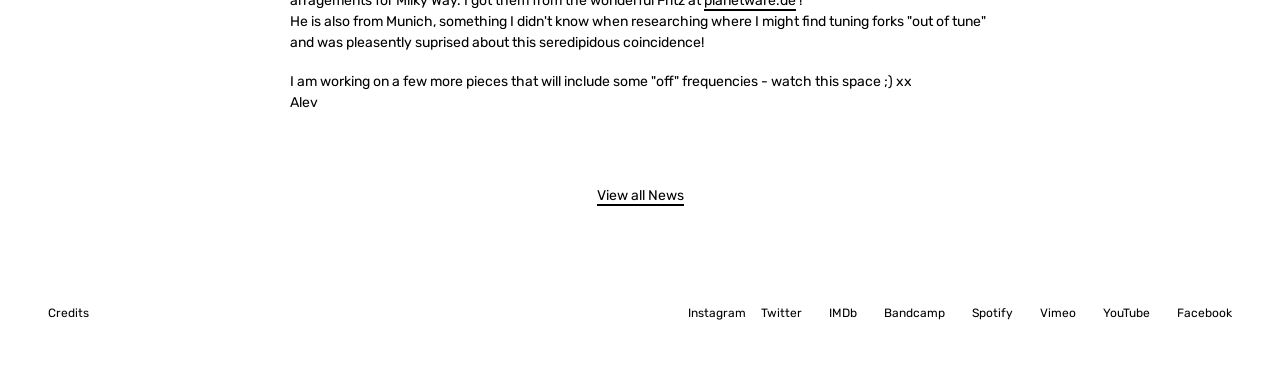Can you determine the bounding box coordinates of the area that needs to be clicked to fulfill the following instruction: "View all news"?

[0.466, 0.495, 0.534, 0.545]